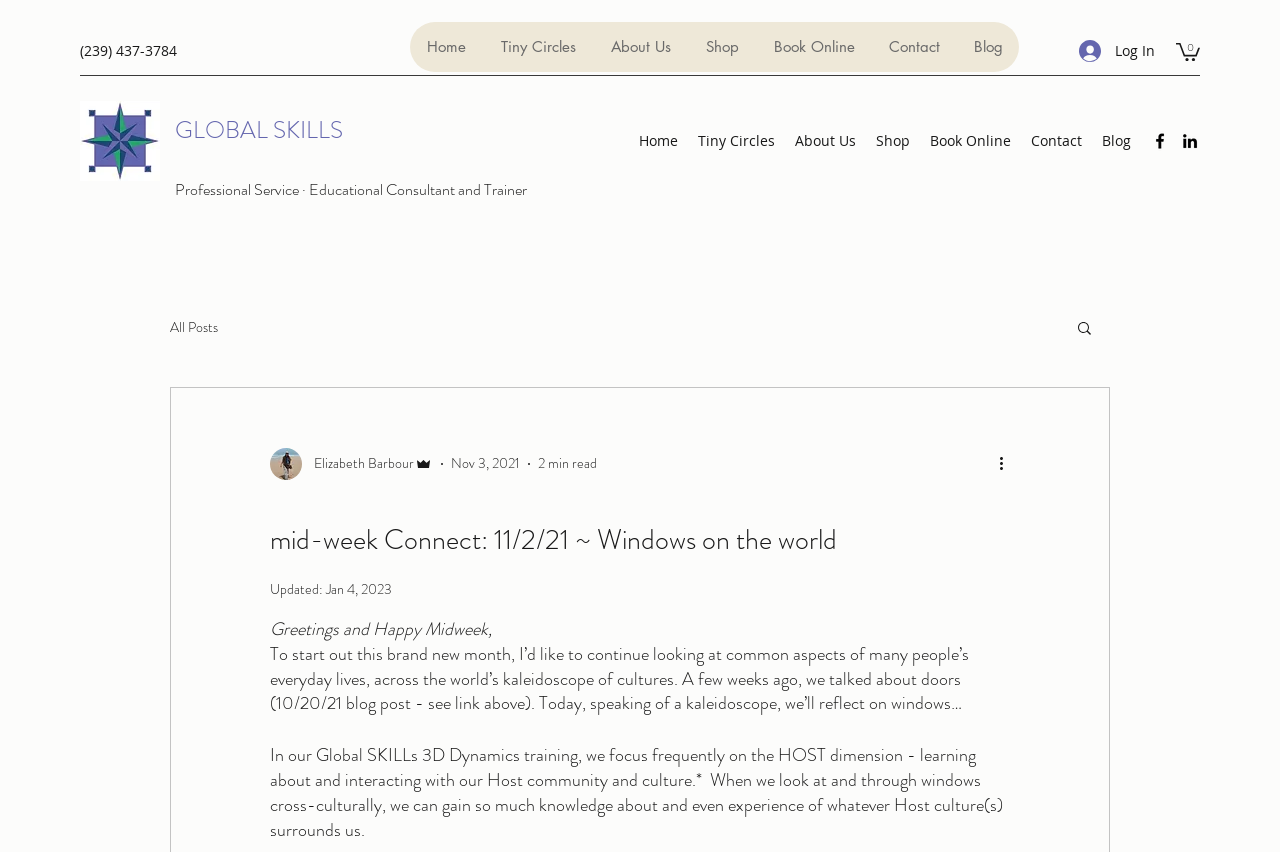Given the description of the UI element: "Home", predict the bounding box coordinates in the form of [left, top, right, bottom], with each value being a float between 0 and 1.

None